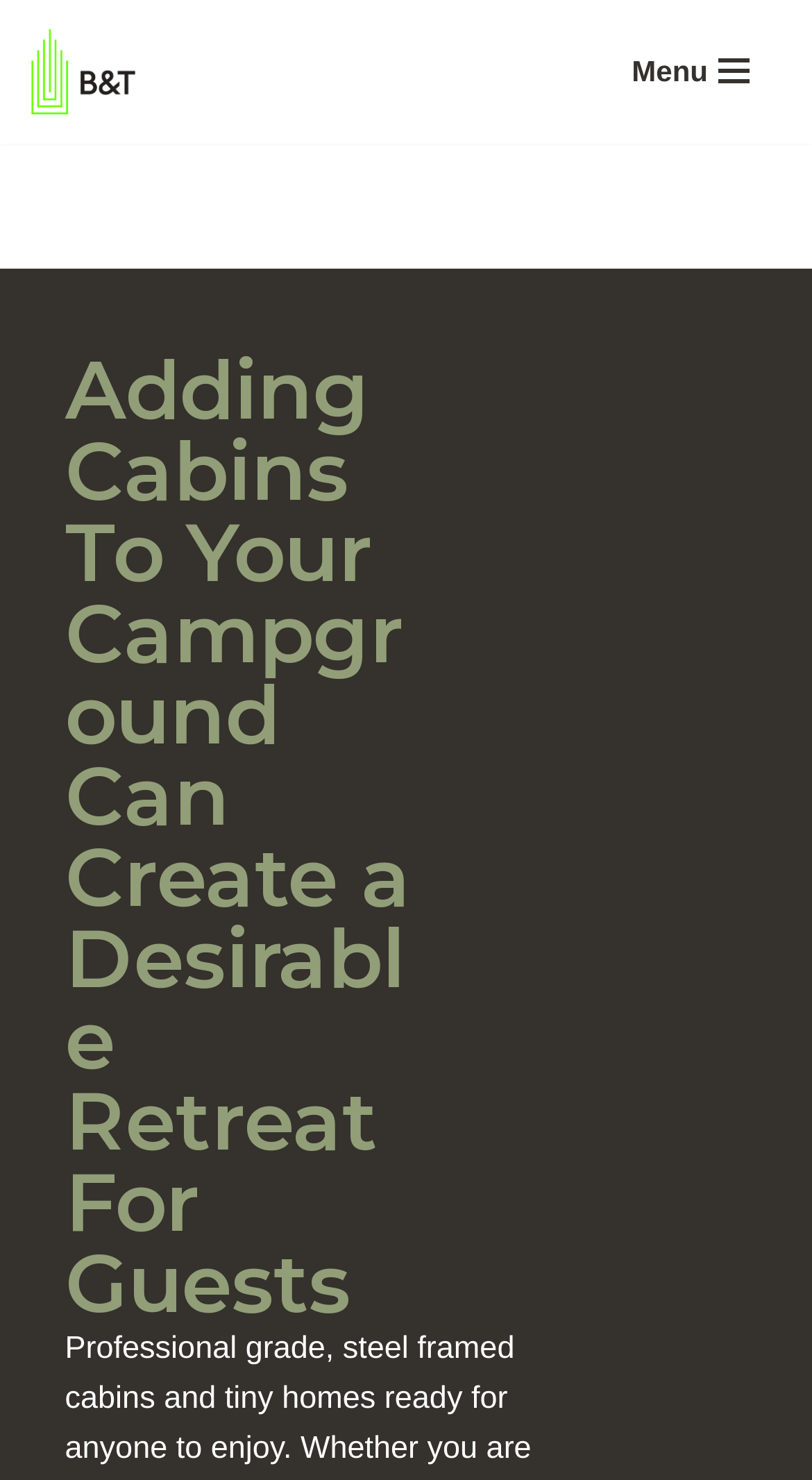Determine the main text heading of the webpage and provide its content.

Adding Cabins To Your Campground Can Create a Desirable Retreat For Guests